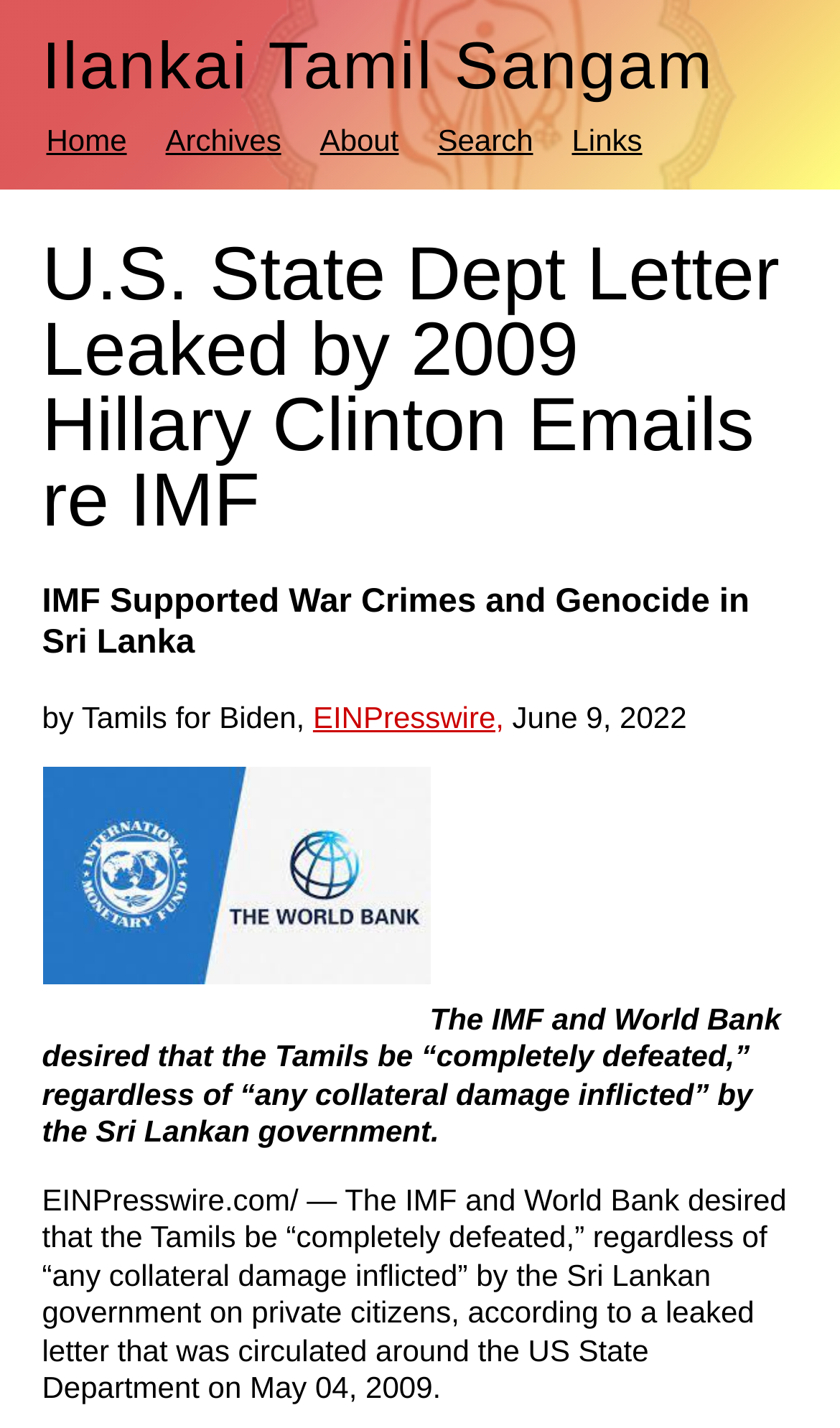Please study the image and answer the question comprehensively:
What is the name of the news agency?

The article mentions 'EINPresswire' as the news agency that published the article, which is located below the author's name 'by Tamils for Biden'.